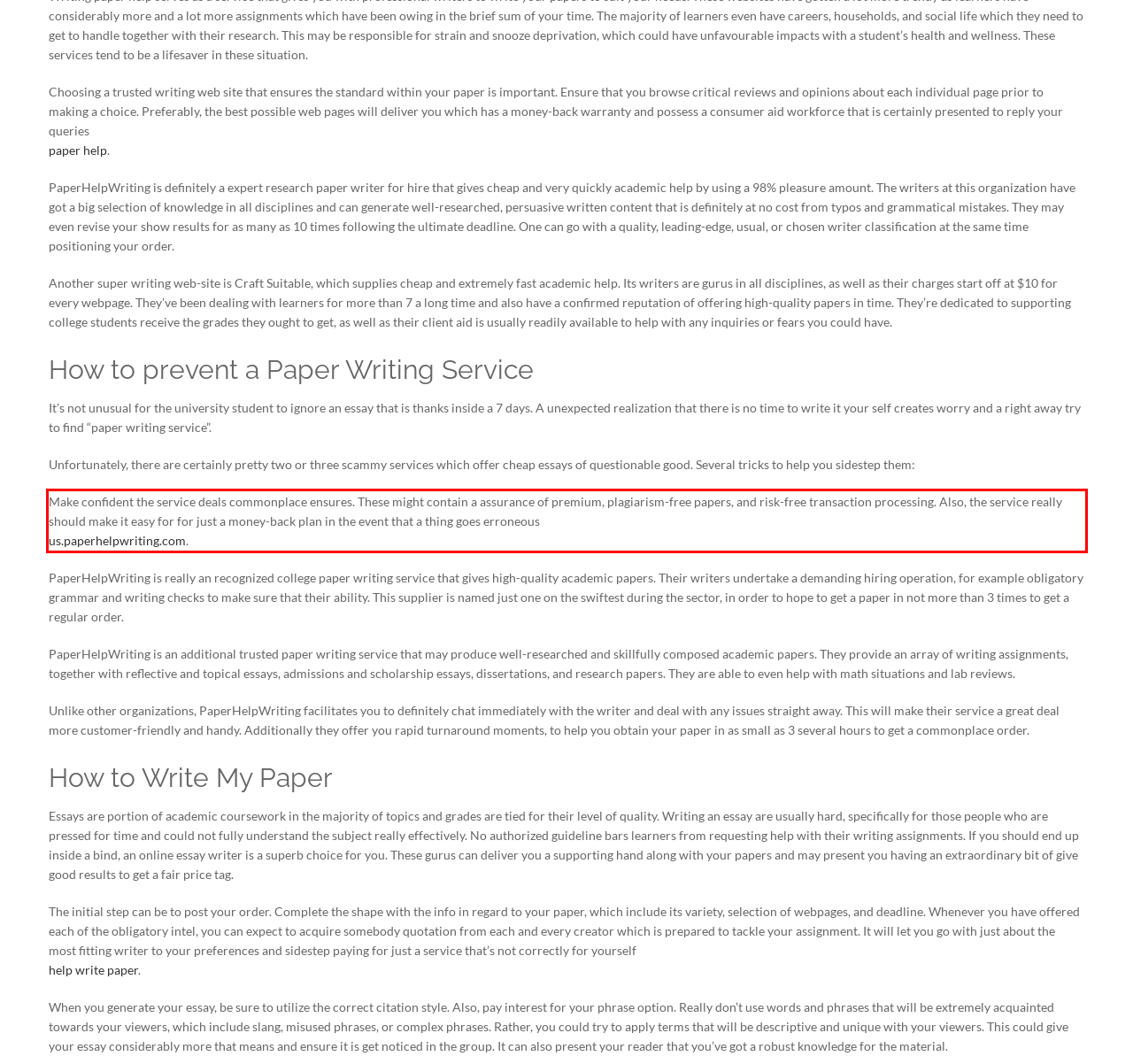Analyze the screenshot of the webpage and extract the text from the UI element that is inside the red bounding box.

Make confident the service deals commonplace ensures. These might contain a assurance of premium, plagiarism-free papers, and risk-free transaction processing. Also, the service really should make it easy for for just a money-back plan in the event that a thing goes erroneous us.paperhelpwriting.com.